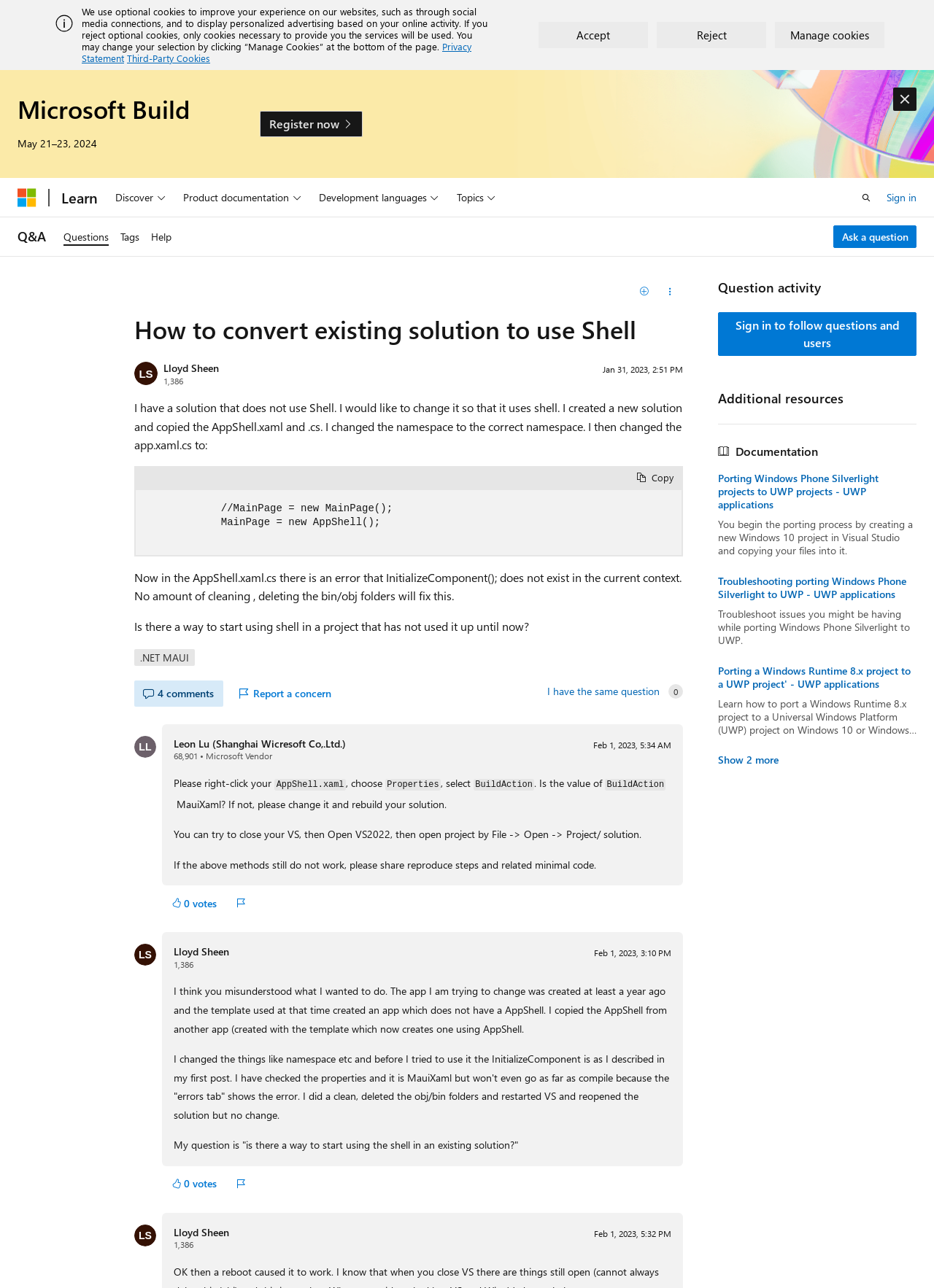Please specify the bounding box coordinates of the area that should be clicked to accomplish the following instruction: "View question details". The coordinates should consist of four float numbers between 0 and 1, i.e., [left, top, right, bottom].

[0.144, 0.503, 0.212, 0.519]